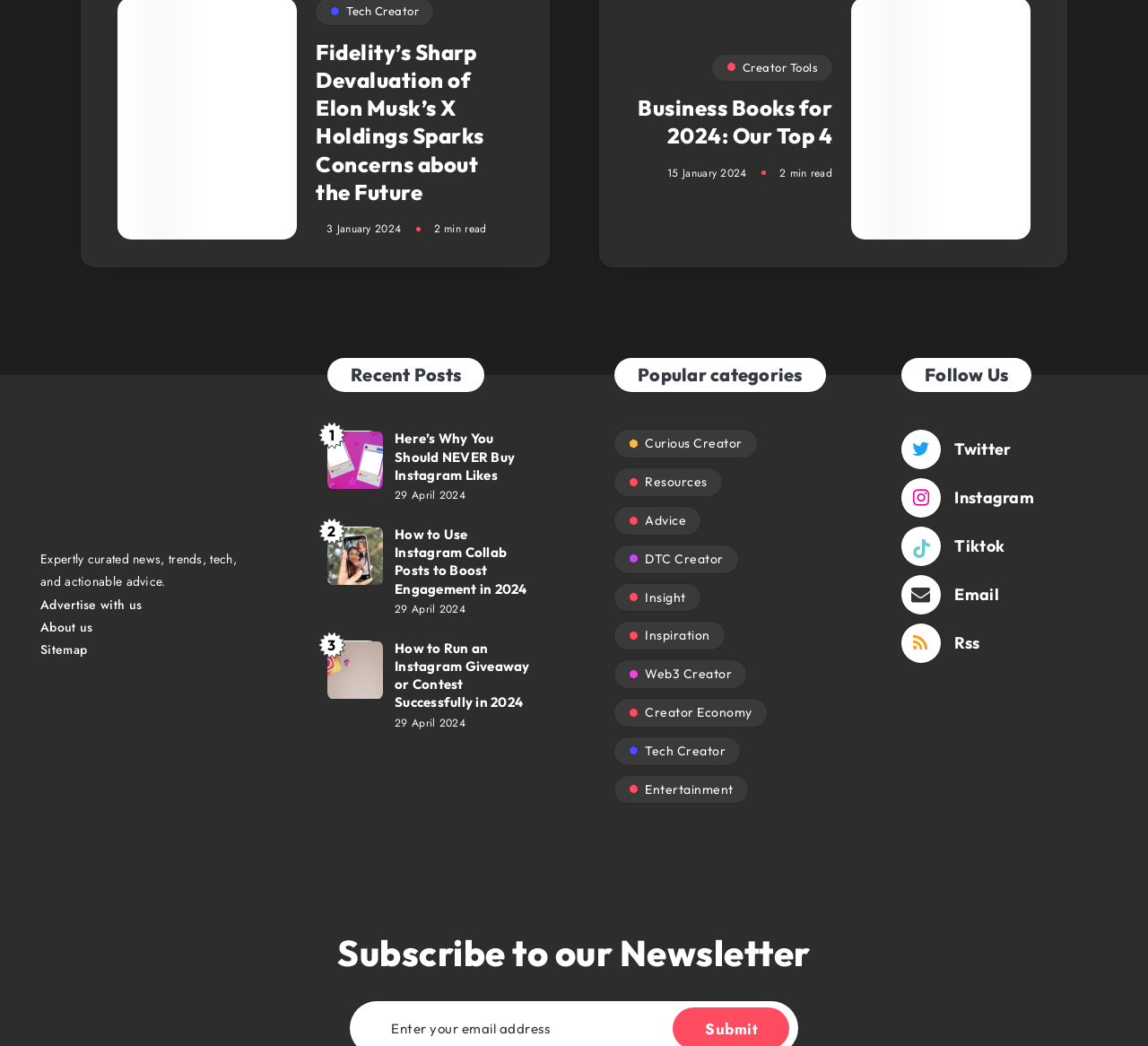Please identify the bounding box coordinates of the region to click in order to complete the given instruction: "Read the article about Fidelity’s Sharp Devaluation of Elon Musk’s X Holdings". The coordinates should be four float numbers between 0 and 1, i.e., [left, top, right, bottom].

[0.275, 0.037, 0.421, 0.2]